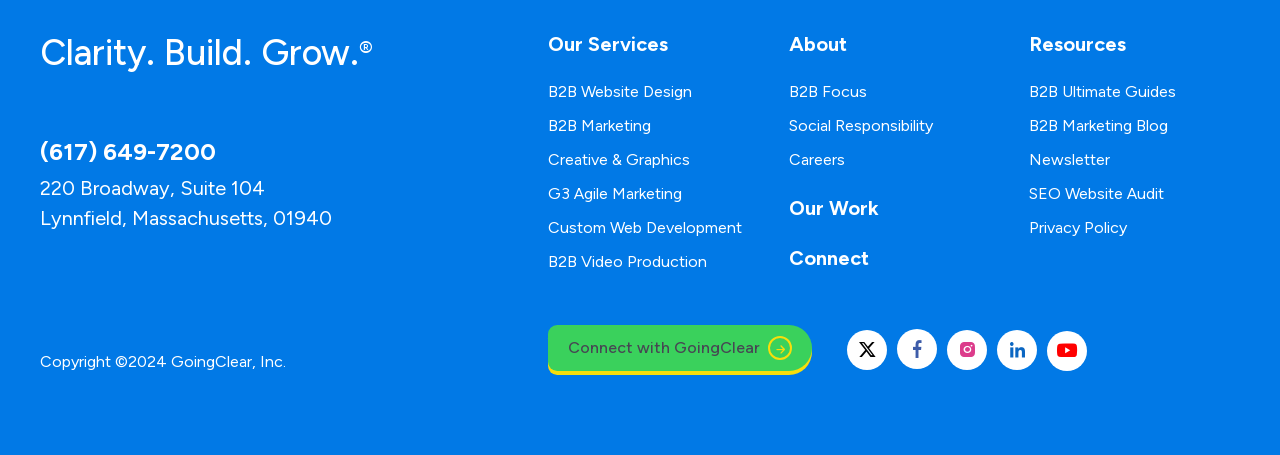Give the bounding box coordinates for the element described as: "Connect".

[0.616, 0.535, 0.679, 0.601]